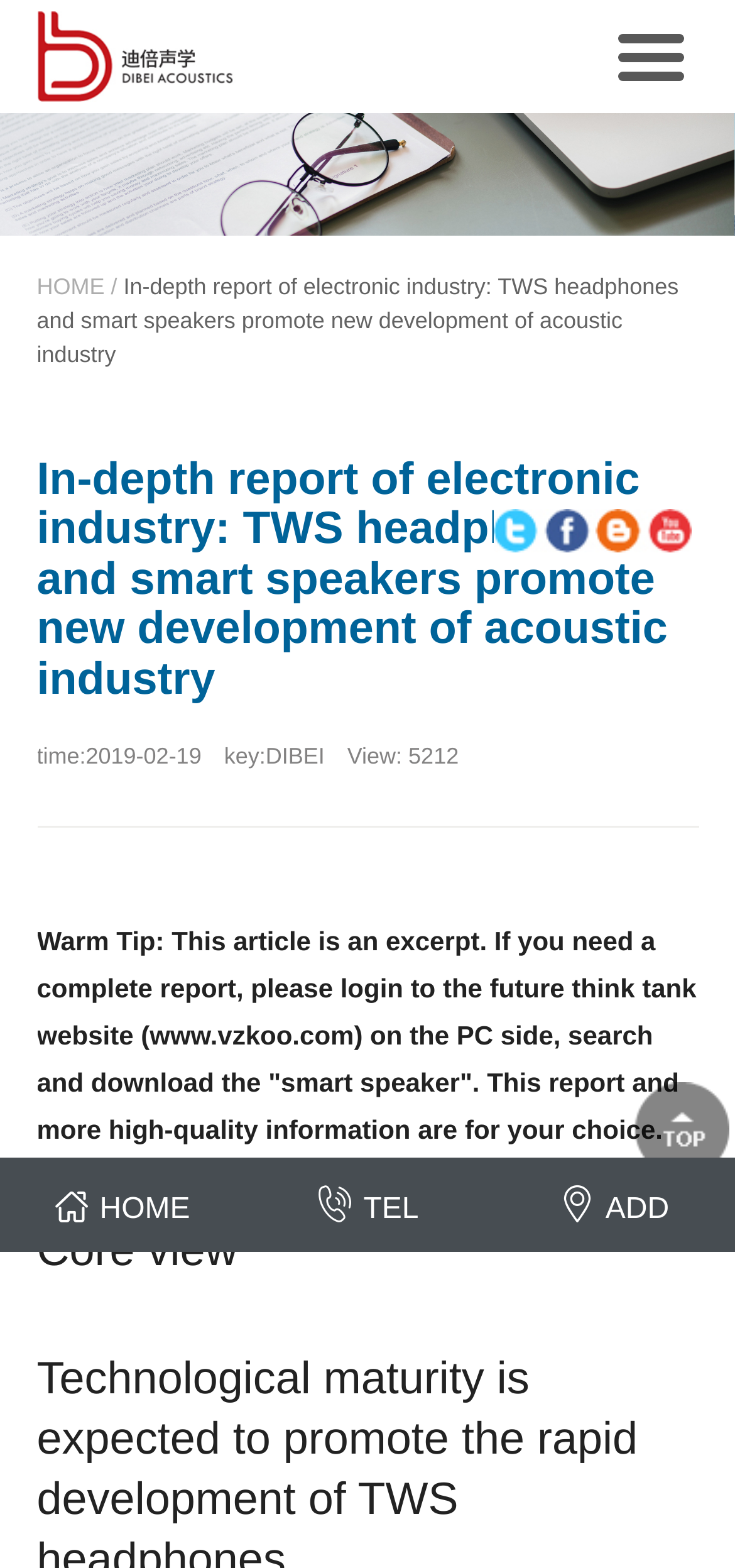What is the topic of the in-depth report?
Please answer the question with a detailed and comprehensive explanation.

The topic of the in-depth report can be determined by reading the heading 'In-depth report of electronic industry: TWS headphones and smart speakers promote new development of acoustic industry' which is located at the top of the webpage.